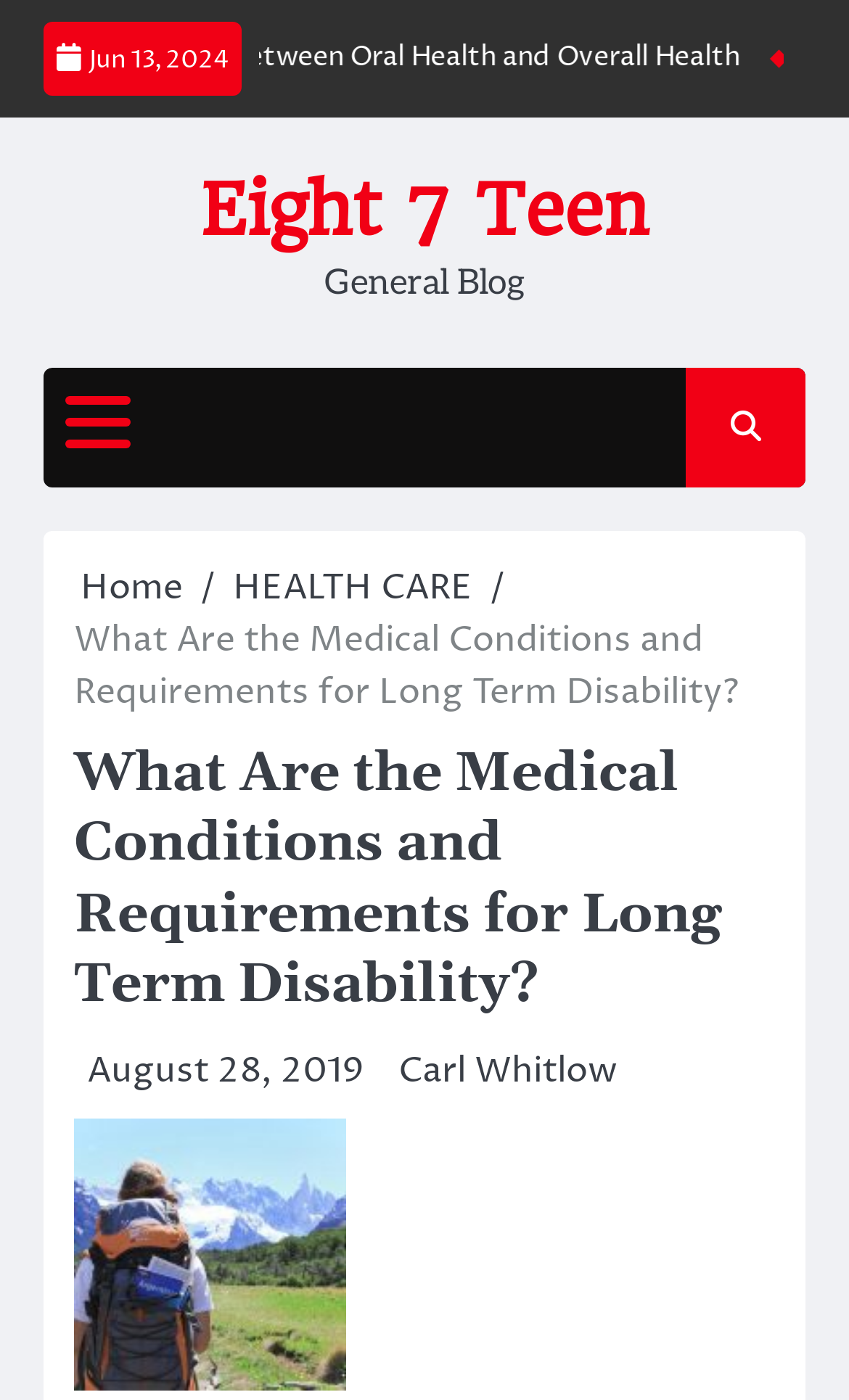Based on the description "Carl Whitlow", find the bounding box of the specified UI element.

[0.469, 0.747, 0.728, 0.781]